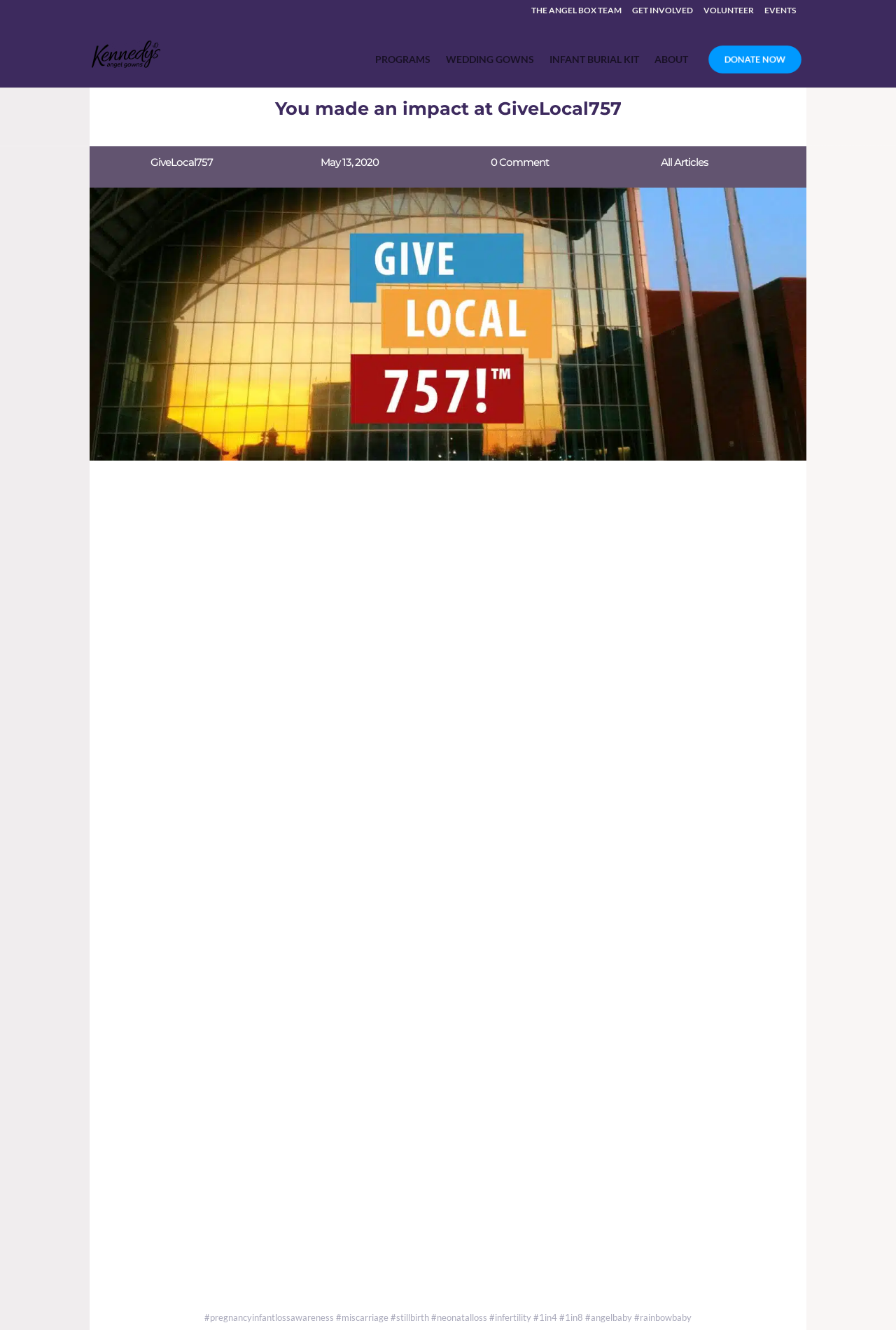Determine the bounding box coordinates of the region that needs to be clicked to achieve the task: "Click the 'DONATE NOW' button".

[0.788, 0.034, 0.897, 0.056]